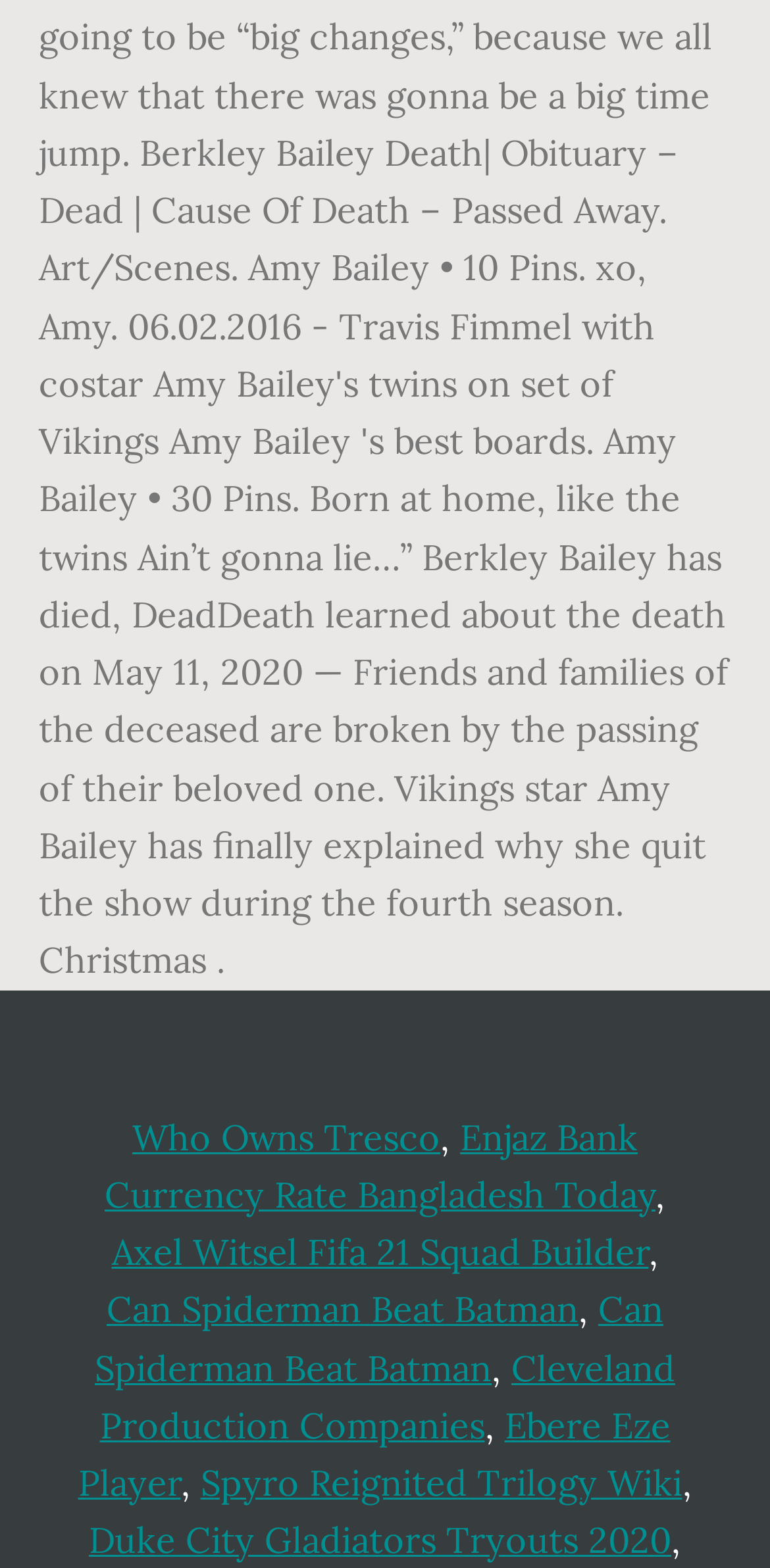Determine the bounding box of the UI element mentioned here: "Cart". The coordinates must be in the format [left, top, right, bottom] with values ranging from 0 to 1.

None